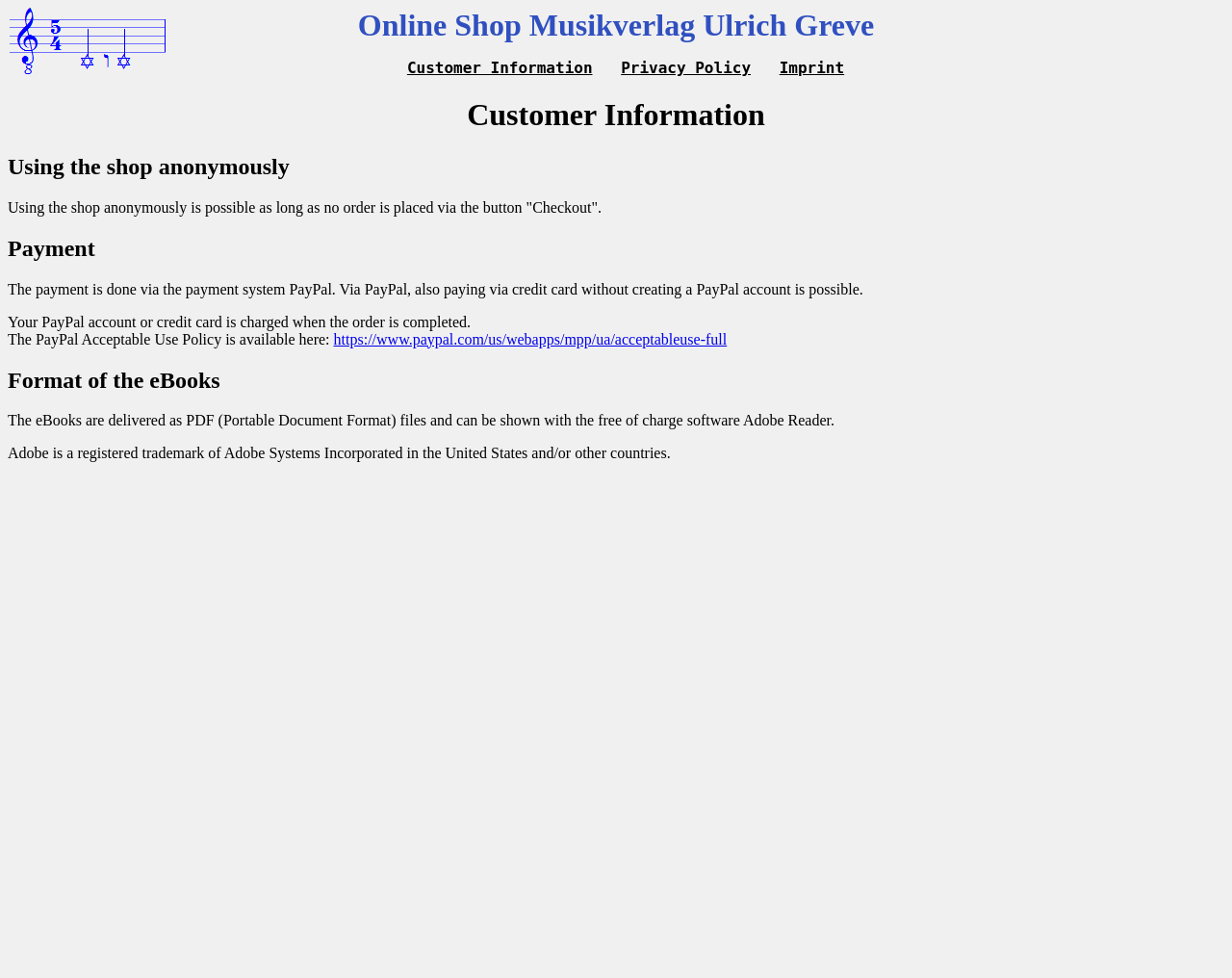What happens when the order is completed?
Examine the image and provide an in-depth answer to the question.

As mentioned in the 'Payment' section, the PayPal account or credit card is charged when the order is completed.